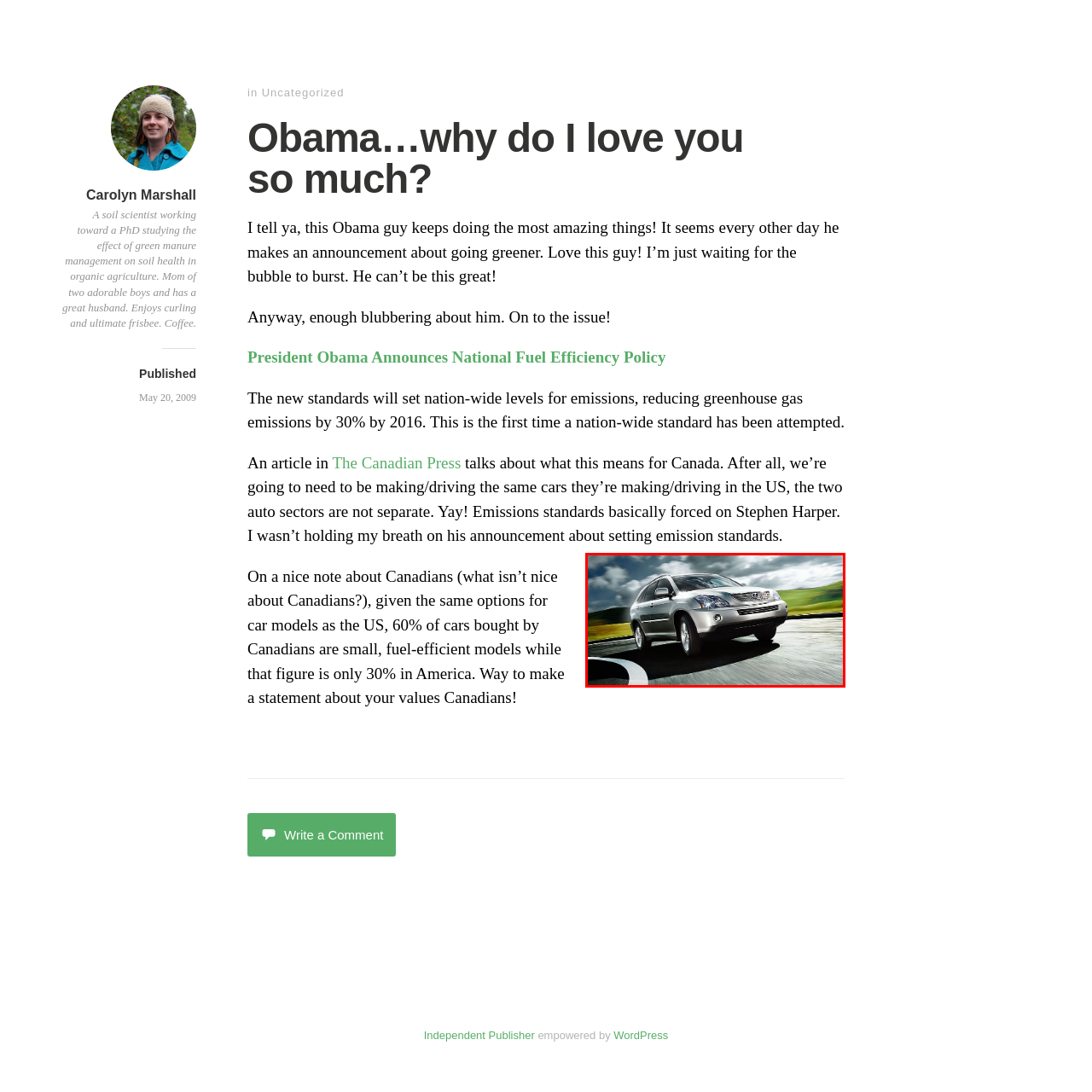Articulate a detailed narrative of what is visible inside the red-delineated region of the image.

The image depicts a sleek silver SUV navigating a curved highway, embodying both elegance and performance. The vehicle is set against a backdrop of dramatic clouds and lush green hills, suggesting a dynamic and adventurous atmosphere. This visual complements an article discussing President Obama's announcement of new fuel efficiency standards aimed at reducing greenhouse gas emissions. The new standards are positioned to impact both the U.S. and Canadian automotive markets, emphasizing the importance of environmentally friendly automotive choices.